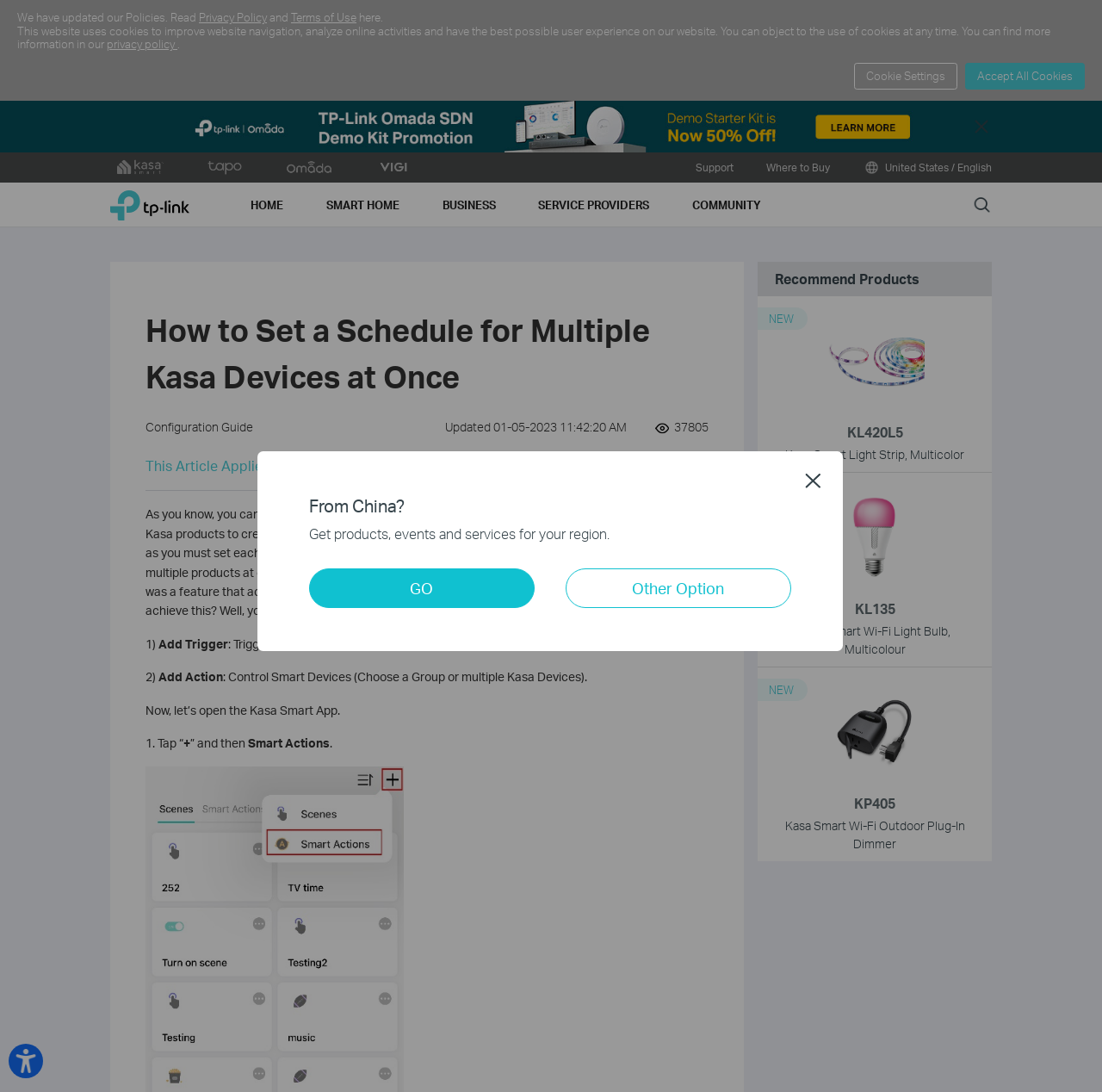Identify the bounding box coordinates of the area that should be clicked in order to complete the given instruction: "Search for something". The bounding box coordinates should be four float numbers between 0 and 1, i.e., [left, top, right, bottom].

[0.882, 0.179, 0.9, 0.197]